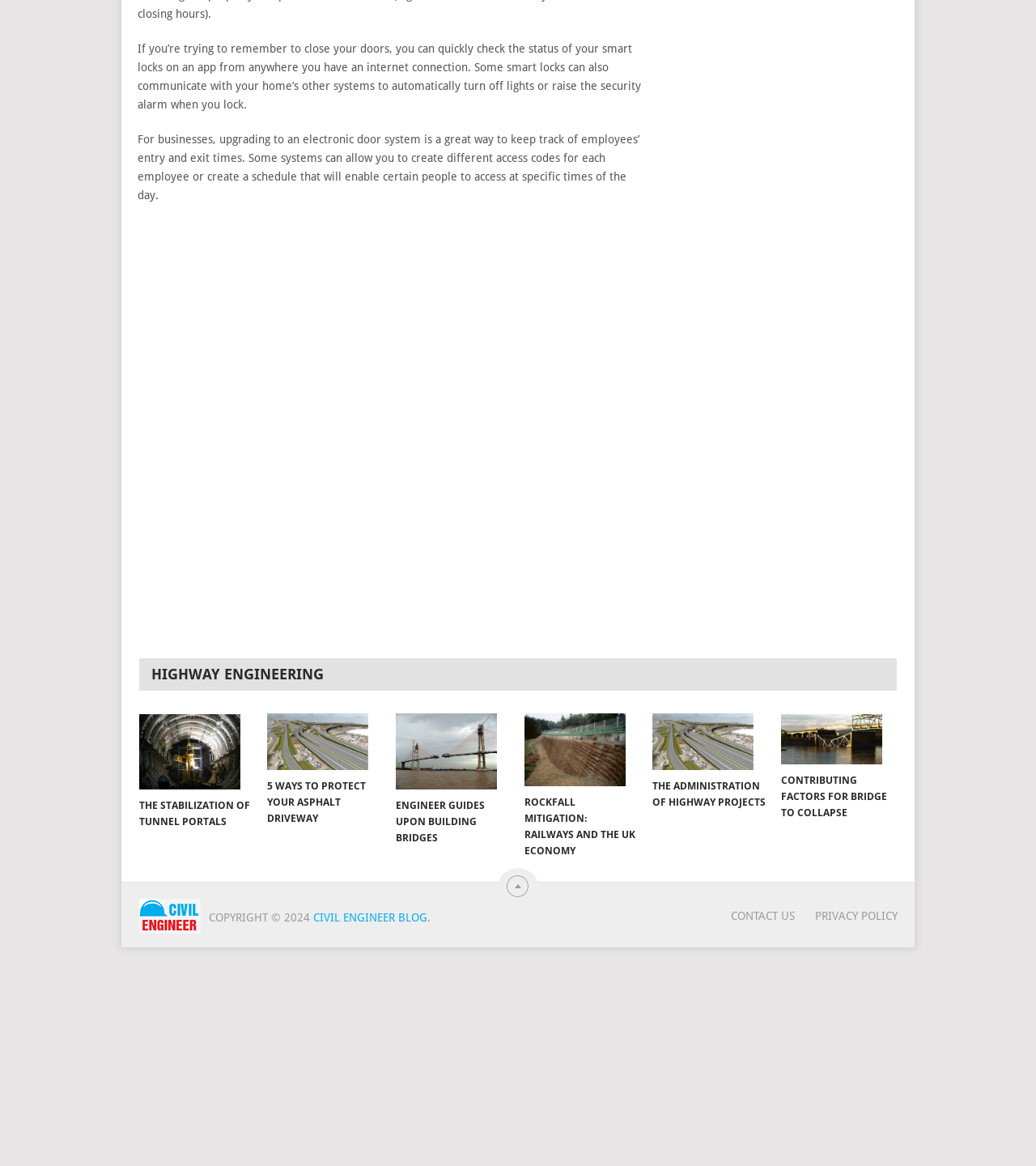Please study the image and answer the question comprehensively:
What is the topic of the webpage?

The webpage appears to be about highway engineering, as indicated by the heading 'HIGHWAY ENGINEERING' and the various links and articles related to tunnel construction, bridge design, and rockfall mitigation.